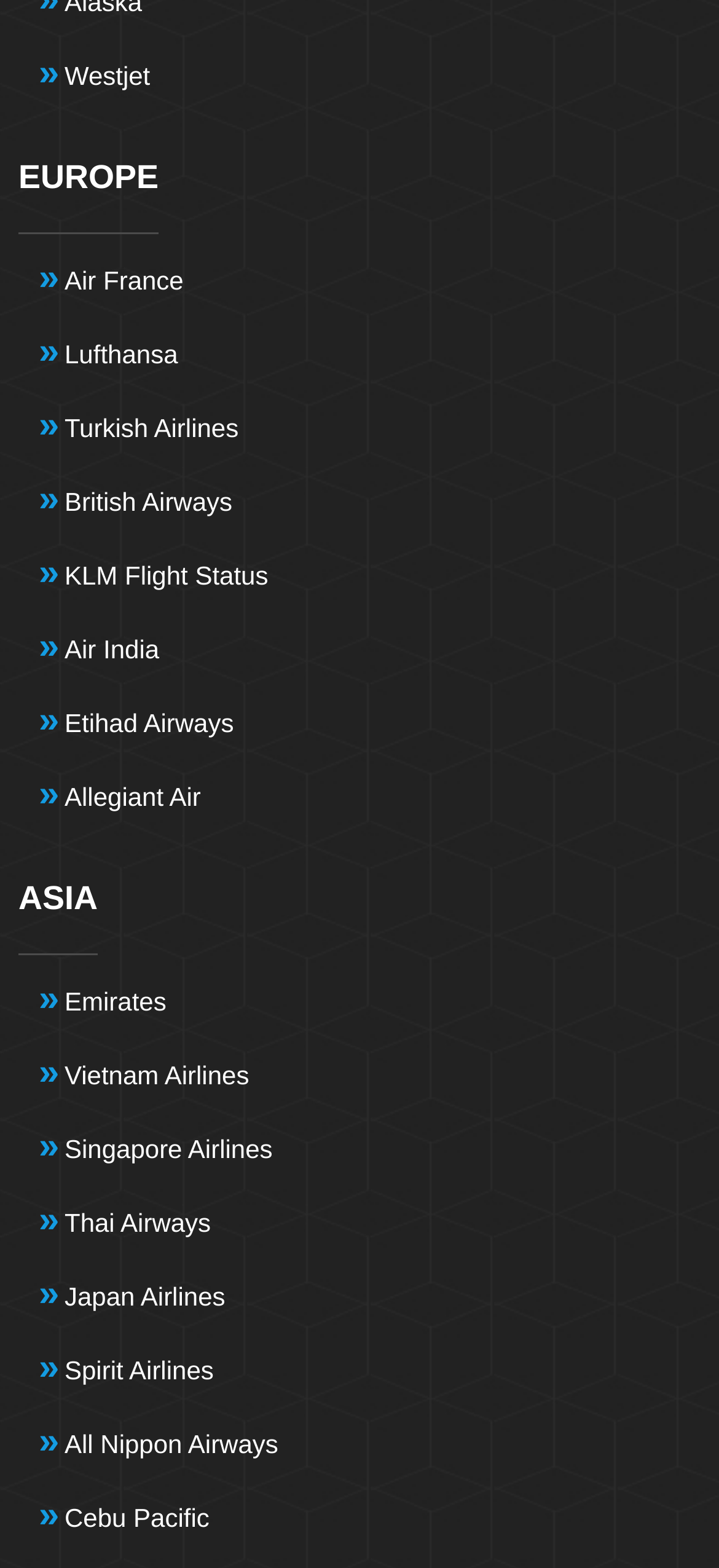Find the bounding box of the element with the following description: "Westjet". The coordinates must be four float numbers between 0 and 1, formatted as [left, top, right, bottom].

[0.09, 0.025, 0.209, 0.072]